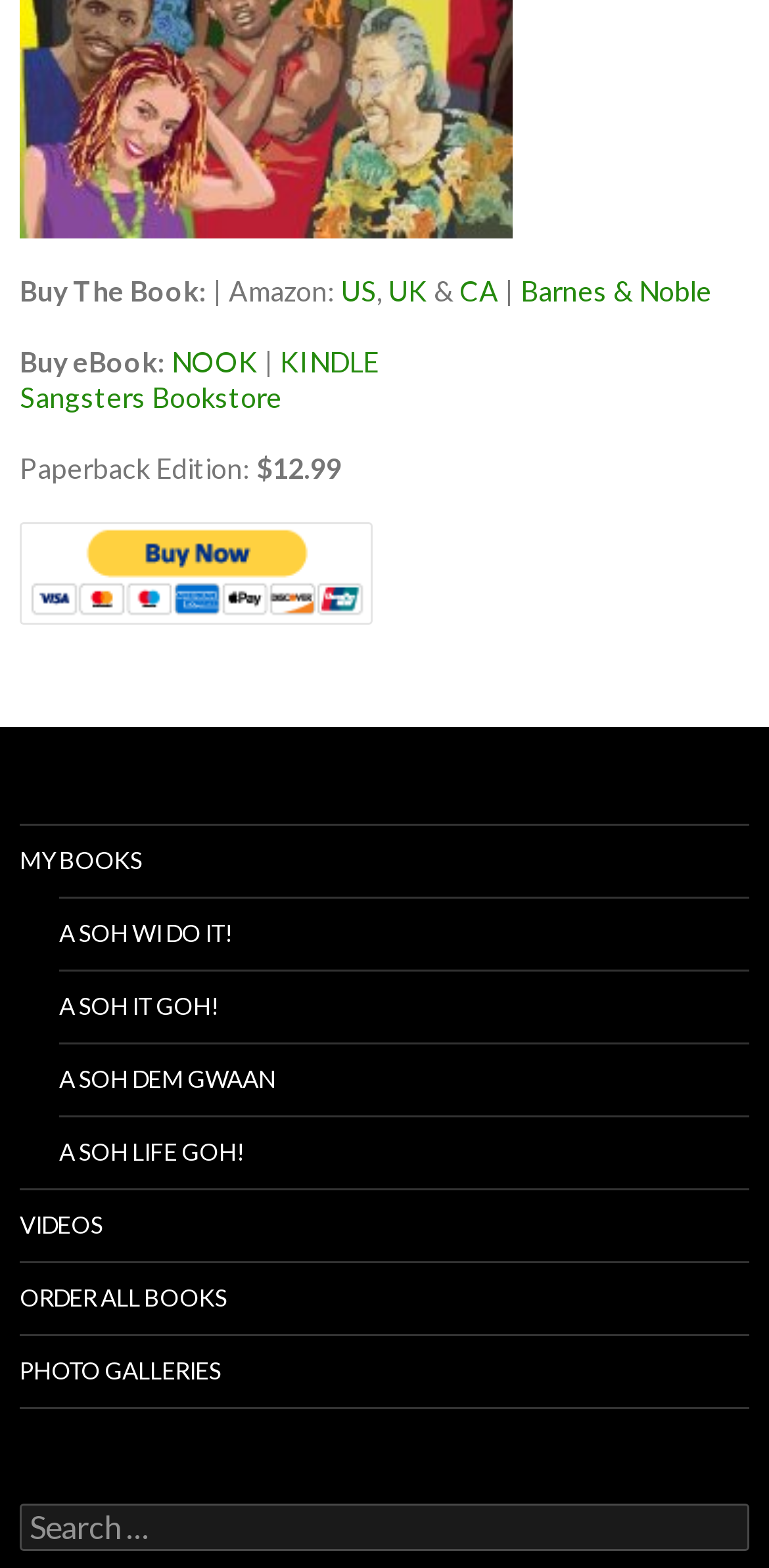Give a concise answer of one word or phrase to the question: 
What is the purpose of the search box?

Search for: